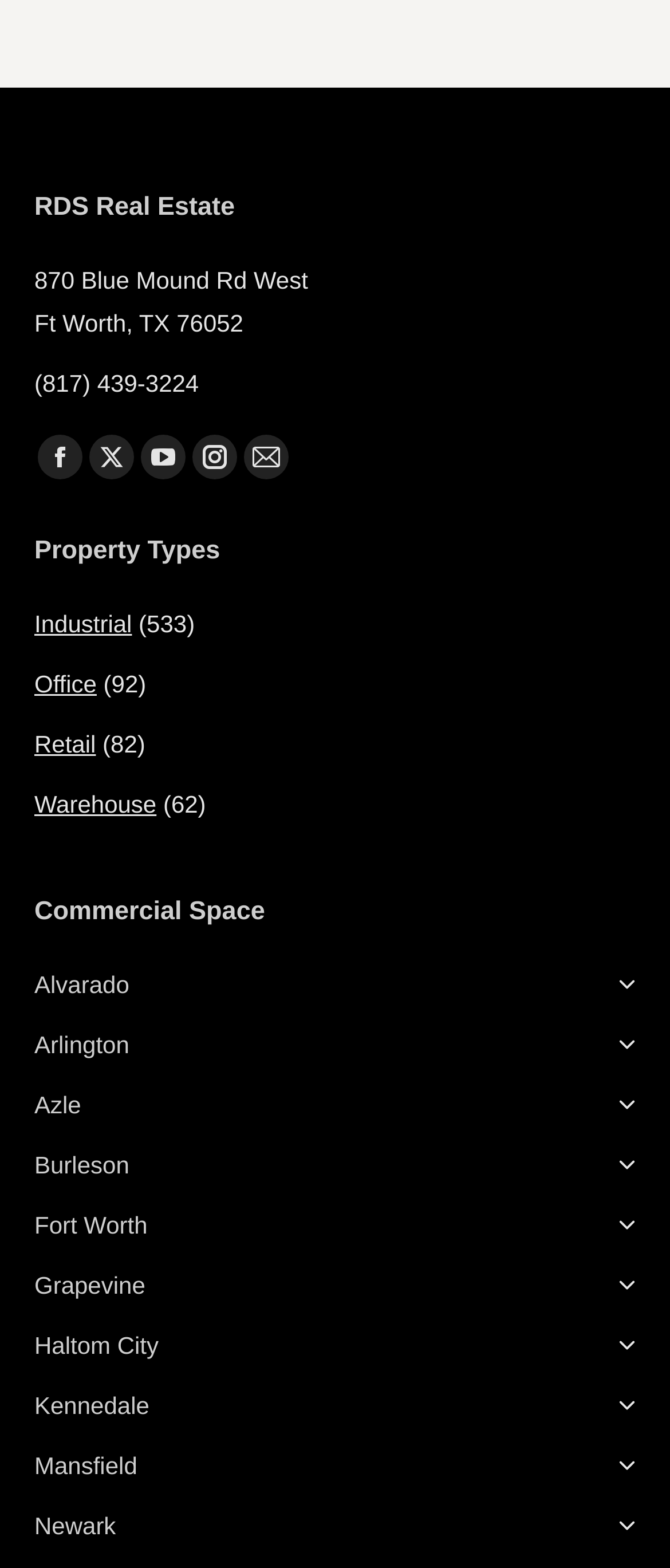Provide the bounding box coordinates of the HTML element this sentence describes: "Fort Worth".

[0.051, 0.768, 0.949, 0.806]